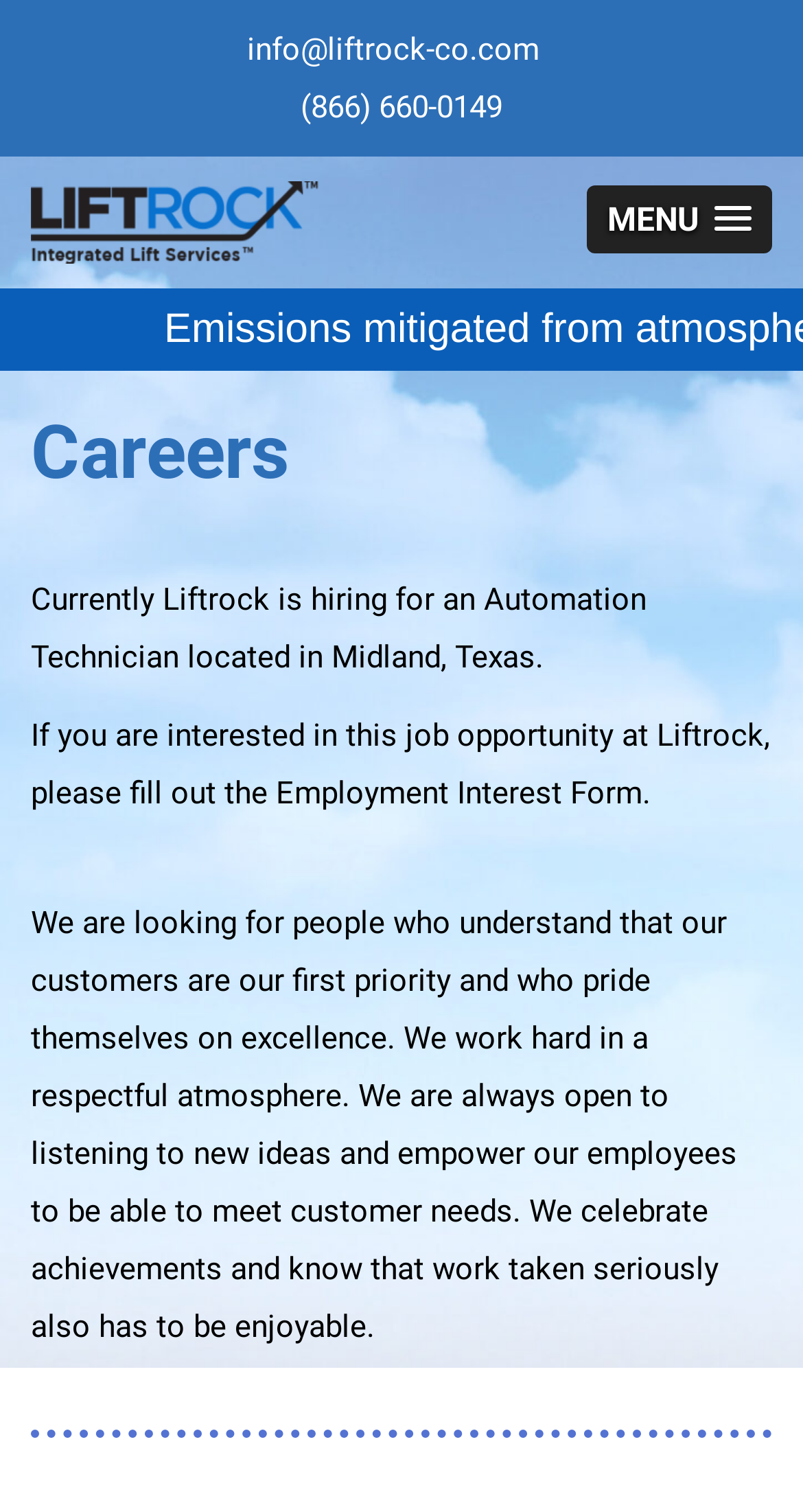Provide a comprehensive description of the webpage.

The webpage is about Careers at Liftrock. At the top left, there is a link to the company's email address, "info@liftrock-co.com", followed by a non-breaking space character. Below it, there is a phone number, "(866) 660-0149". 

On the top left, there is a link to the company's name, "Liftrock", accompanied by an image of the company's logo. On the top right, there is a "MENU" button.

Below the company's logo, there is a heading that reads "Careers". Underneath the heading, there is a paragraph describing a job opportunity for an Automation Technician located in Midland, Texas. 

Following the job description, there is another paragraph instructing interested individuals to fill out the Employment Interest Form. 

Further down, there is a longer paragraph describing the company's work culture and values, emphasizing customer priority, excellence, respect, and employee empowerment.